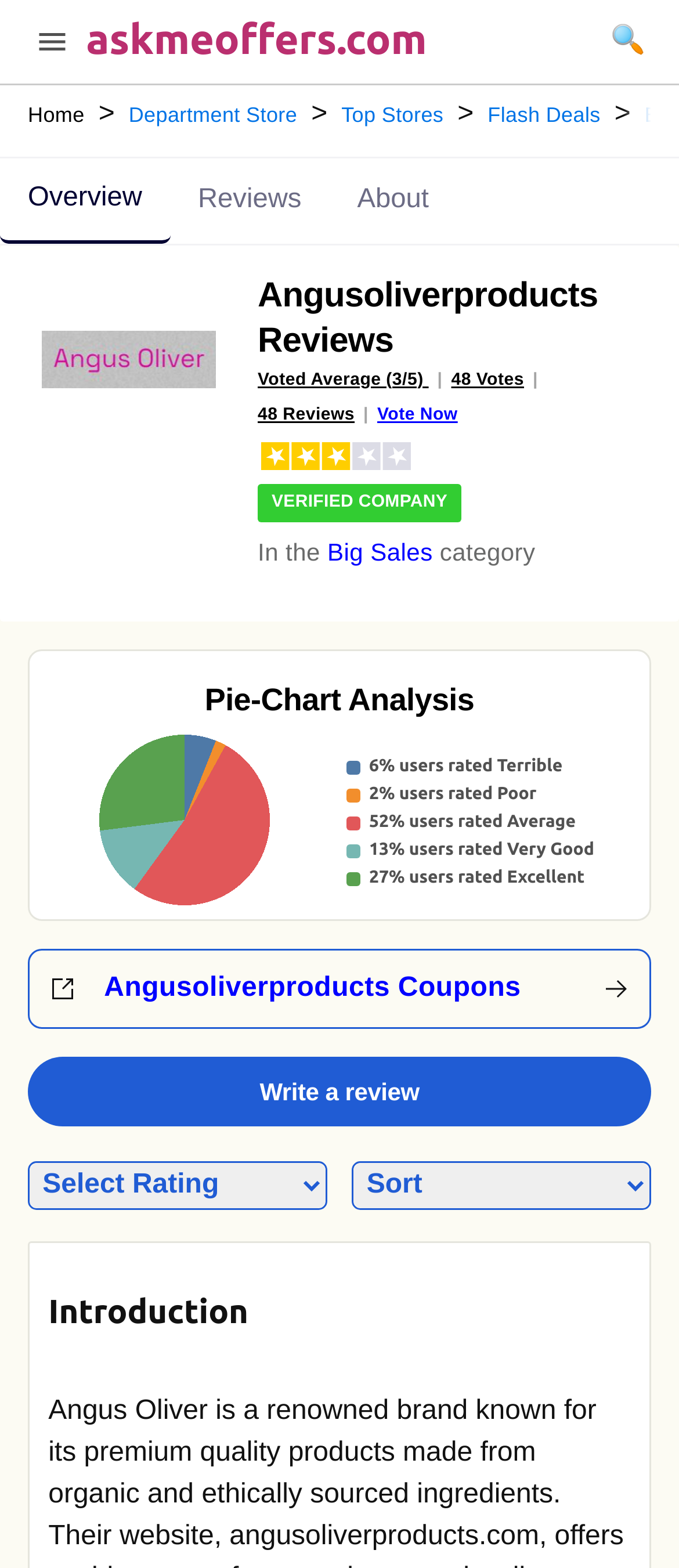Show the bounding box coordinates for the element that needs to be clicked to execute the following instruction: "Search with the magnifying glass". Provide the coordinates in the form of four float numbers between 0 and 1, i.e., [left, top, right, bottom].

[0.899, 0.012, 0.95, 0.041]